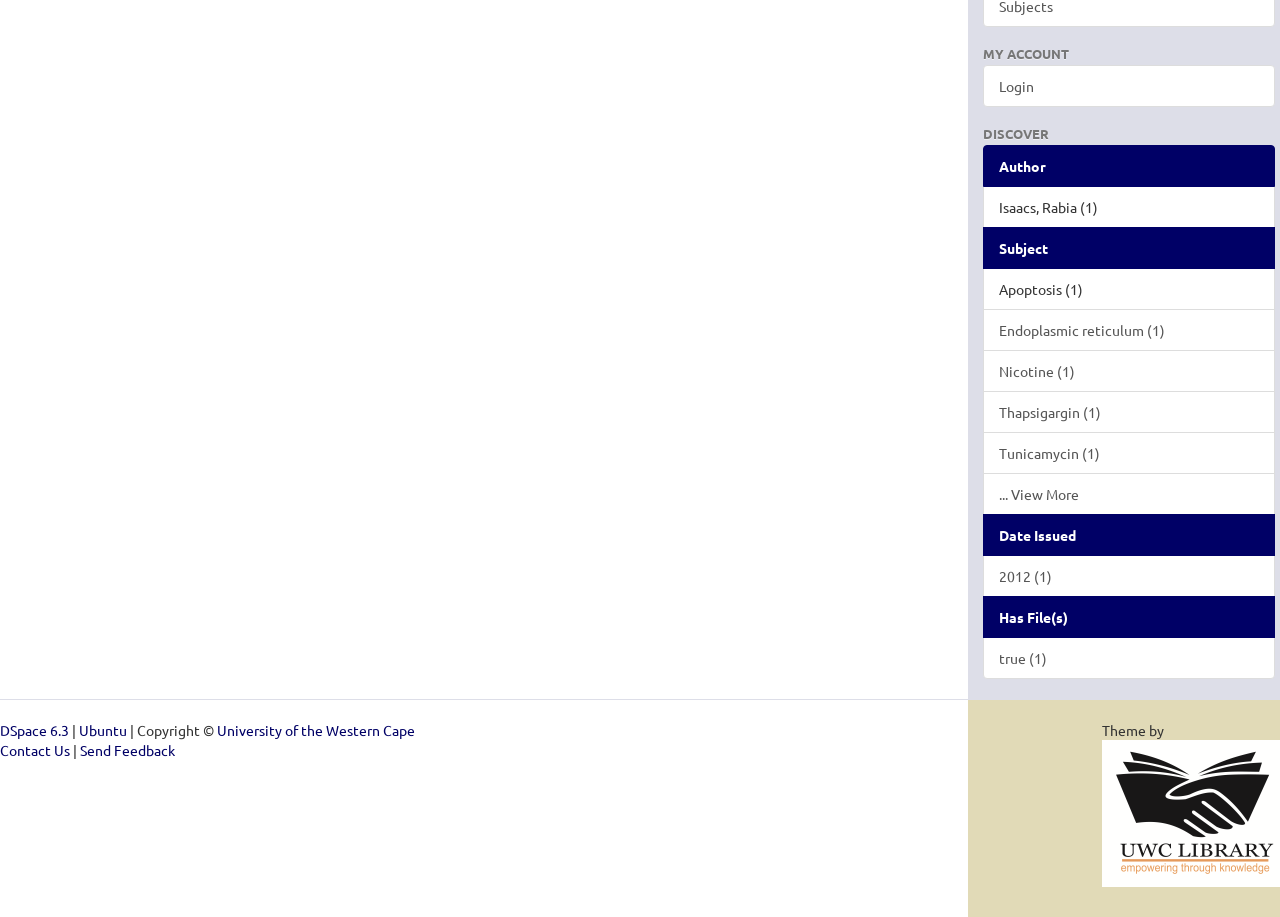Using the description "Date Issued", predict the bounding box of the relevant HTML element.

[0.768, 0.561, 0.996, 0.606]